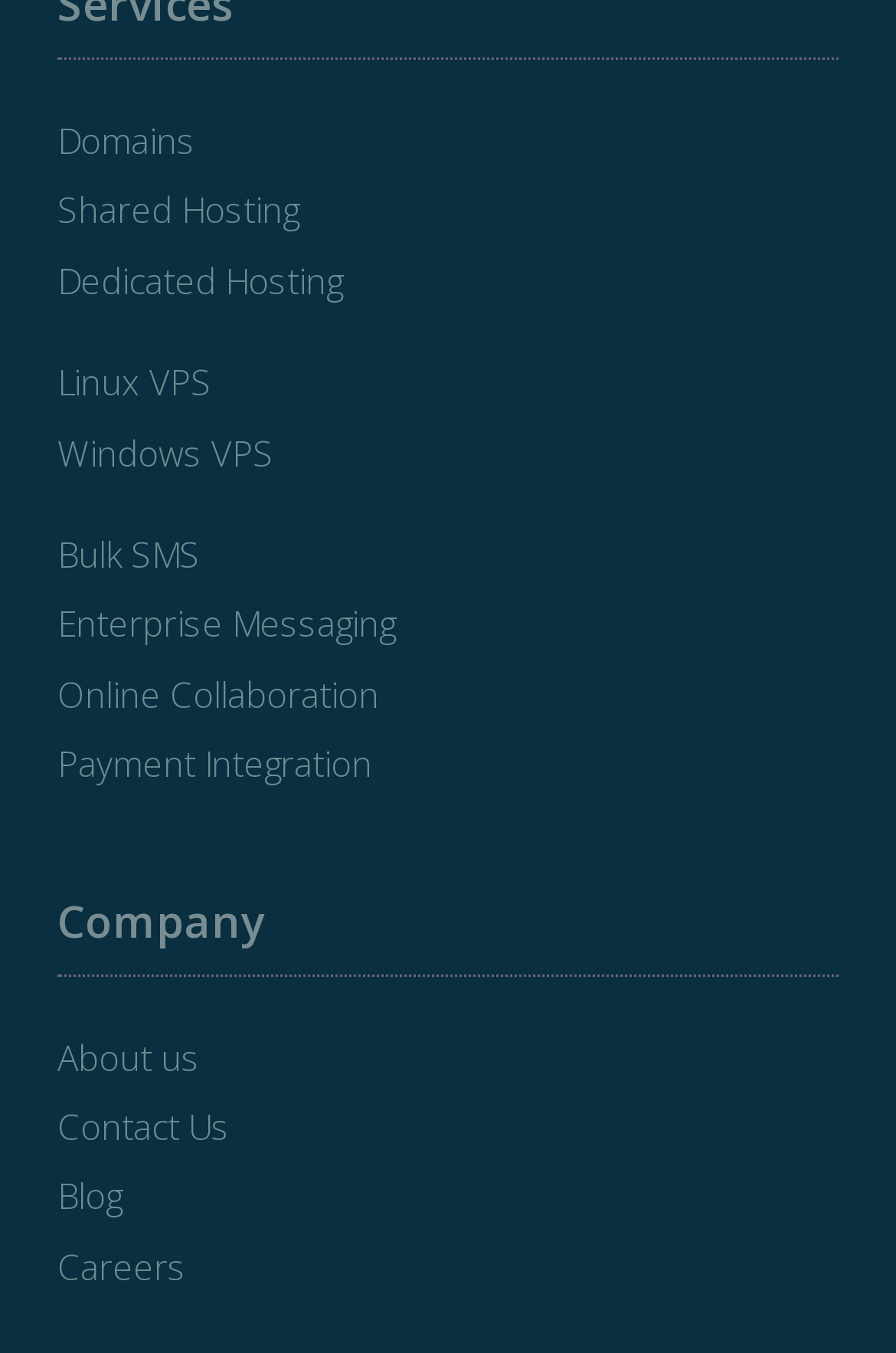What is the purpose of the Enterprise Messaging link?
Please answer the question with as much detail and depth as you can.

Based on the text of the link, it is likely that the Enterprise Messaging link is related to messaging services, possibly for businesses or organizations.